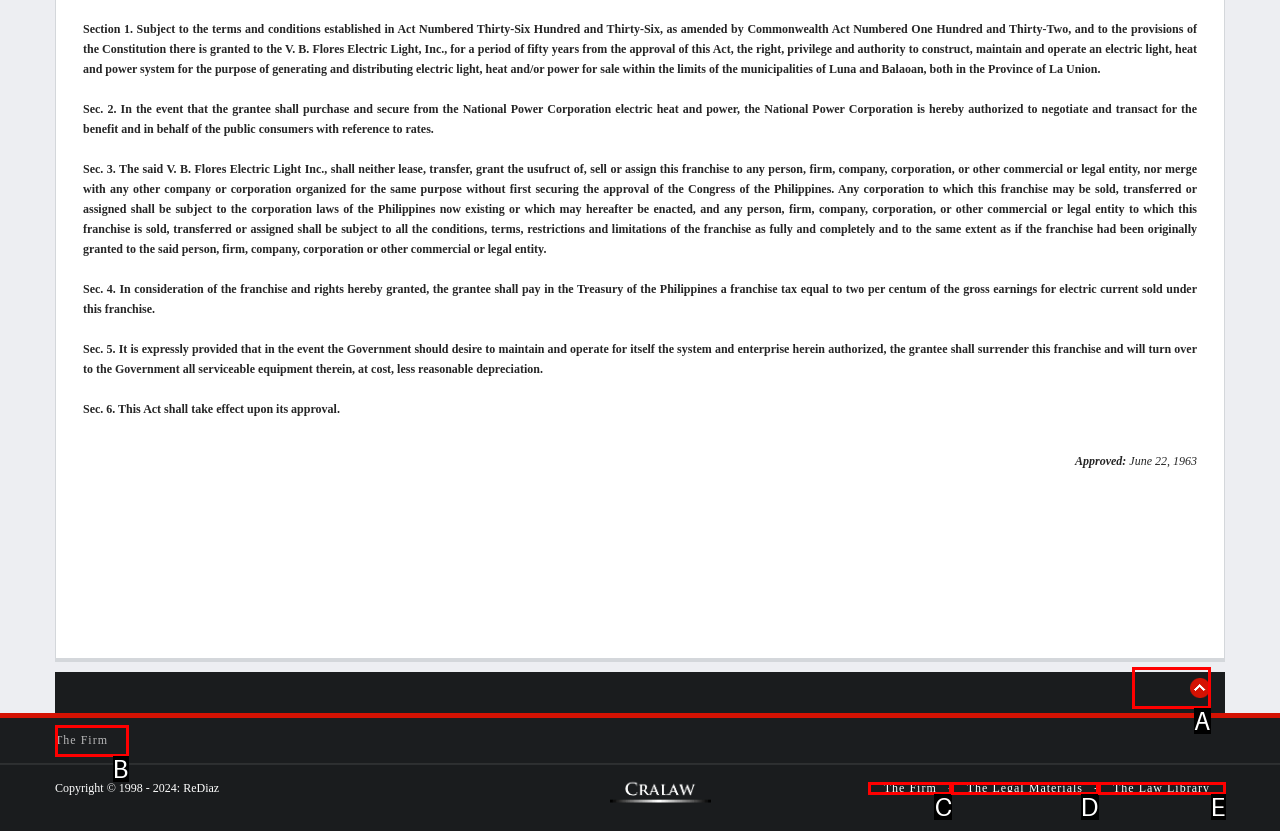Select the letter that corresponds to the description: Potted Colour. Provide your answer using the option's letter.

None